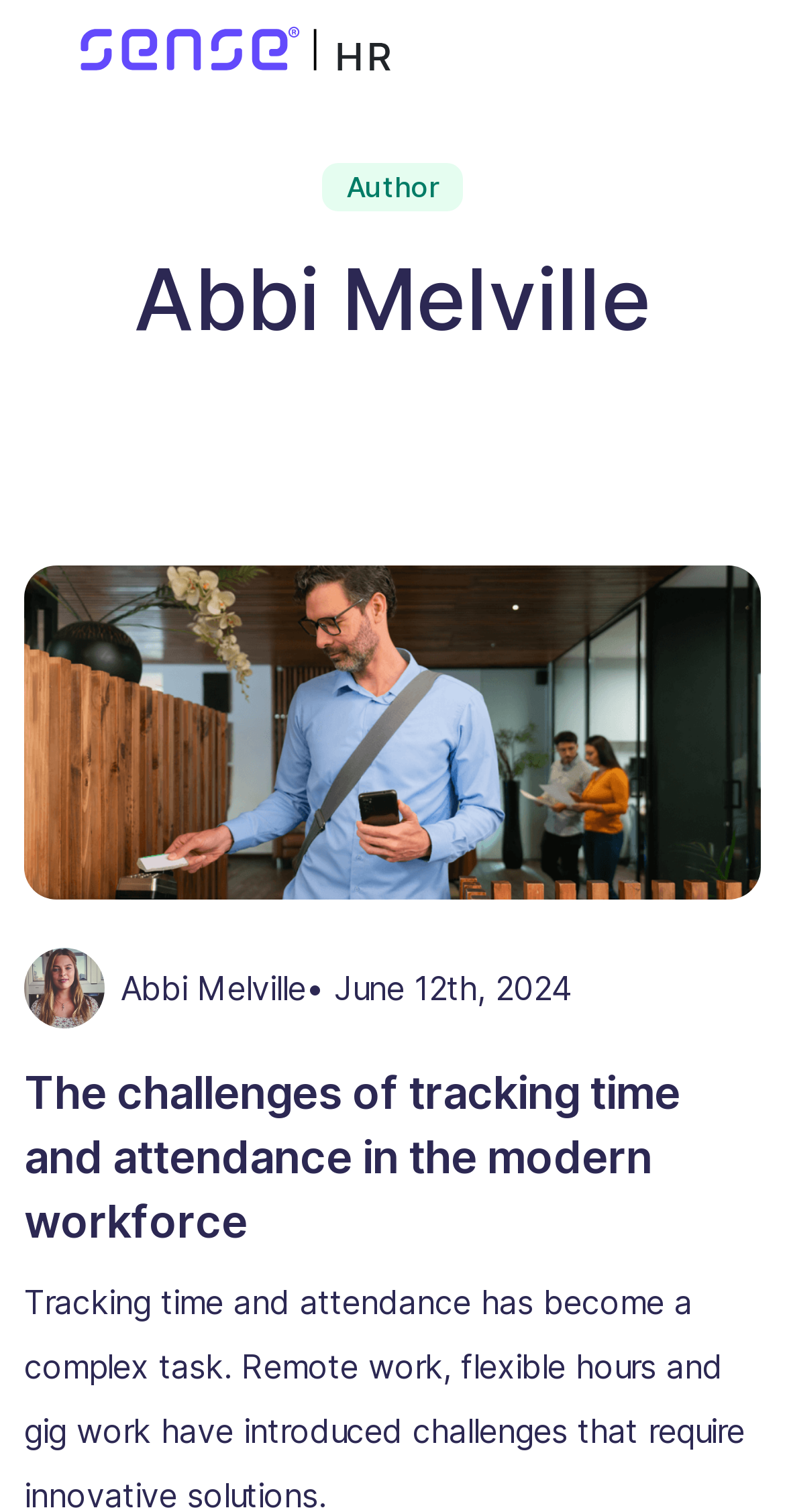Analyze the image and deliver a detailed answer to the question: What is the date of the blog post?

The date of the blog post is mentioned in the time element with the text 'June 12th, 2024', which indicates when the blog post was published.